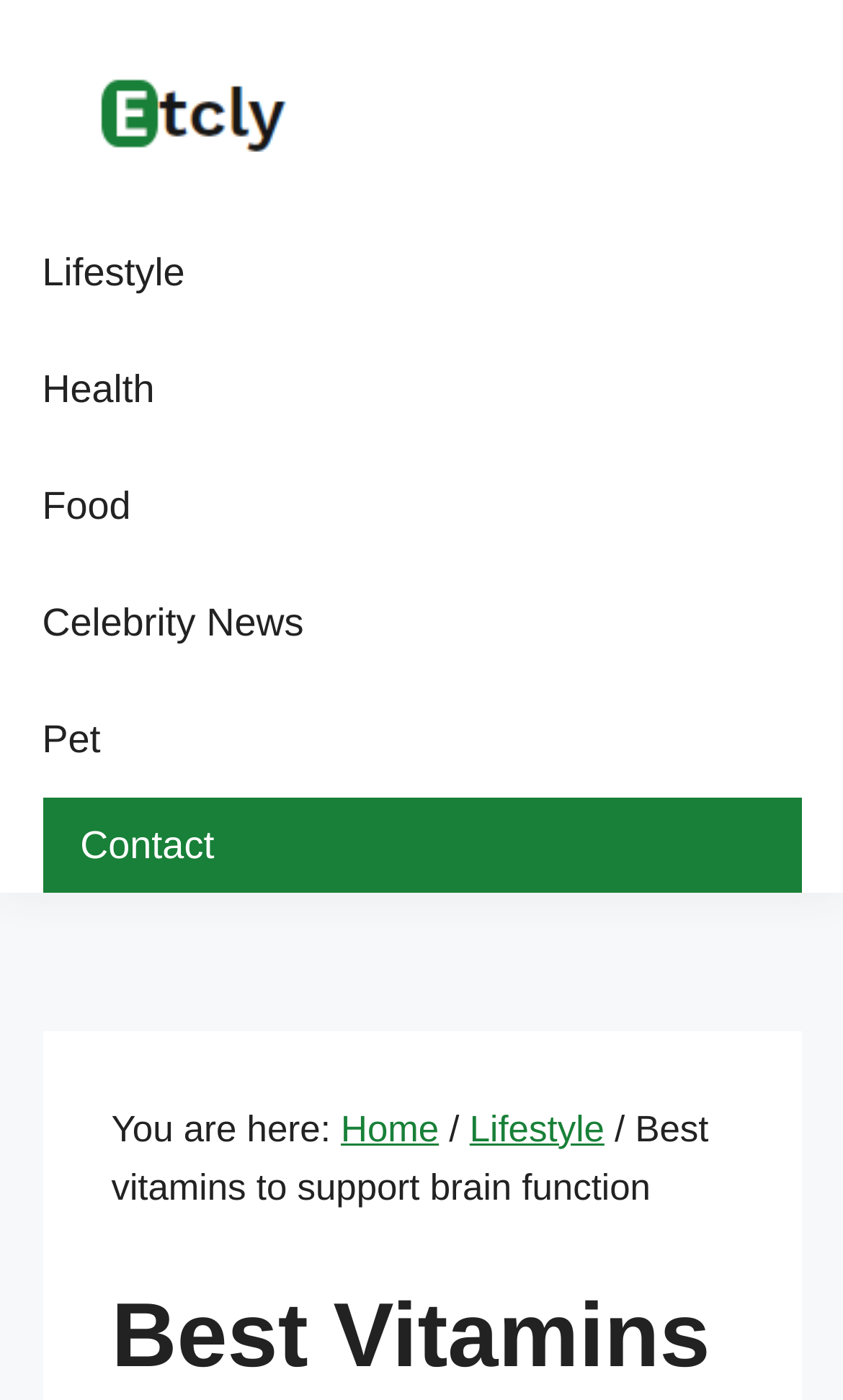Identify the bounding box coordinates of the element to click to follow this instruction: 'contact us'. Ensure the coordinates are four float values between 0 and 1, provided as [left, top, right, bottom].

[0.05, 0.57, 0.299, 0.637]